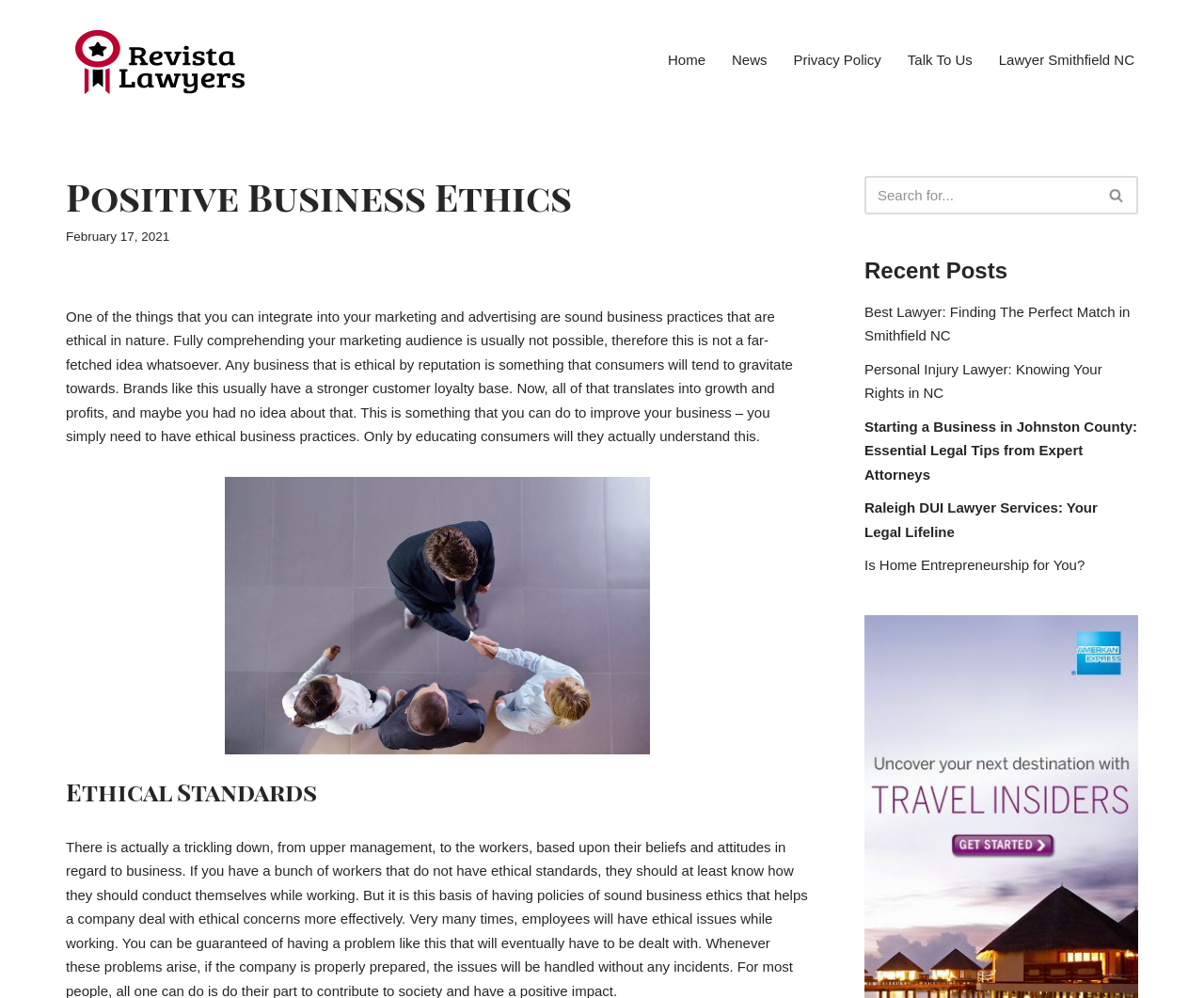From the details in the image, provide a thorough response to the question: What is the date of the latest article?

I found the date 'February 17, 2021' under the 'Positive Business Ethics' heading, which is likely the date of the latest article.